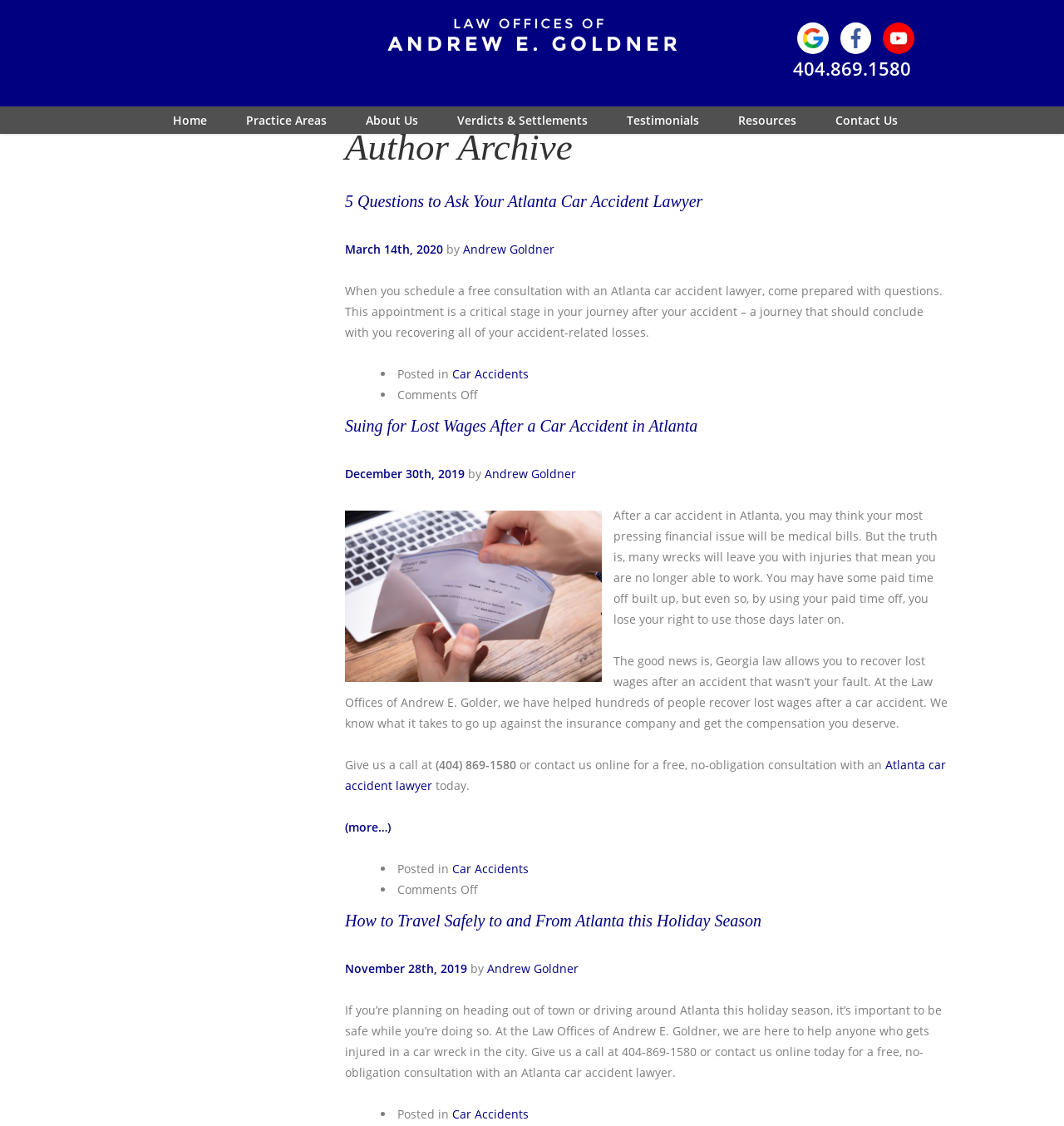Locate the bounding box coordinates of the area to click to fulfill this instruction: "Click on the 'Post Comment' button". The bounding box should be presented as four float numbers between 0 and 1, in the order [left, top, right, bottom].

None